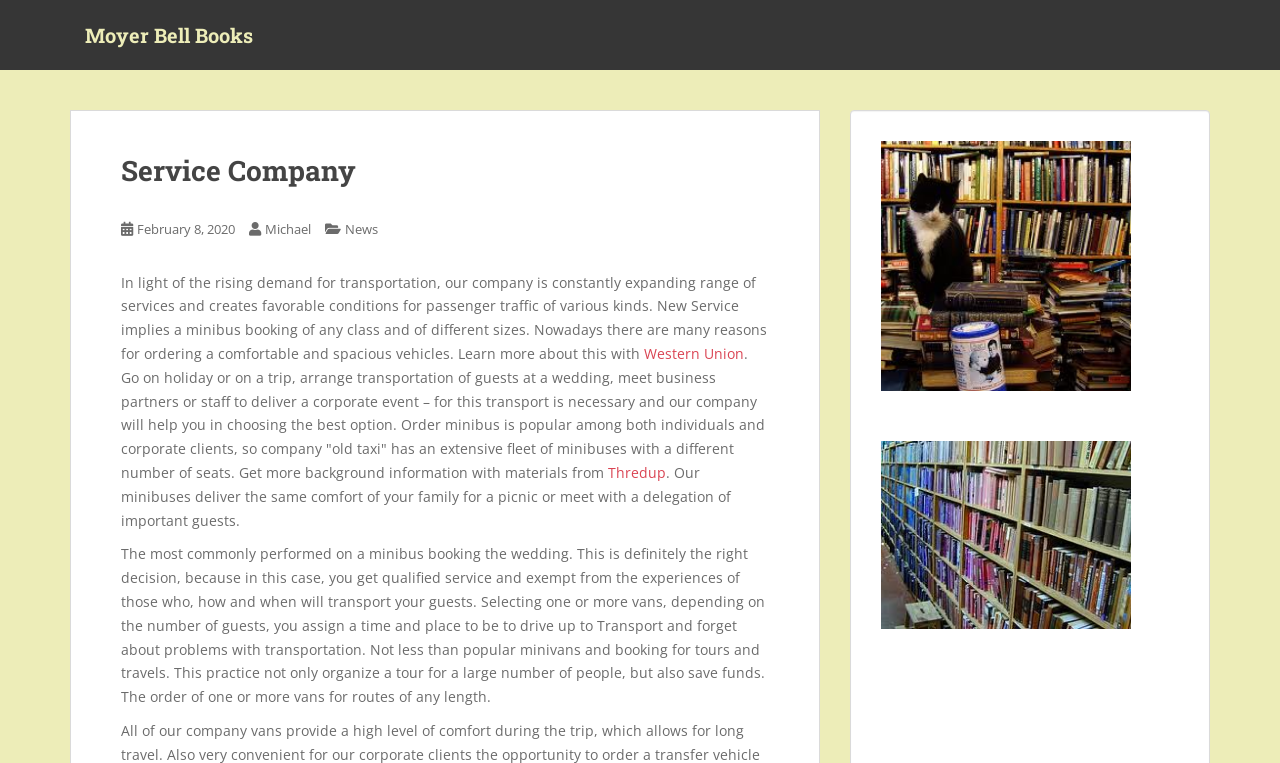What is the purpose of the company's service?
Provide an in-depth answer to the question, covering all aspects.

The company's service is designed to help with transportation needs, as stated in the text 'our company will help you in choosing the best option'.